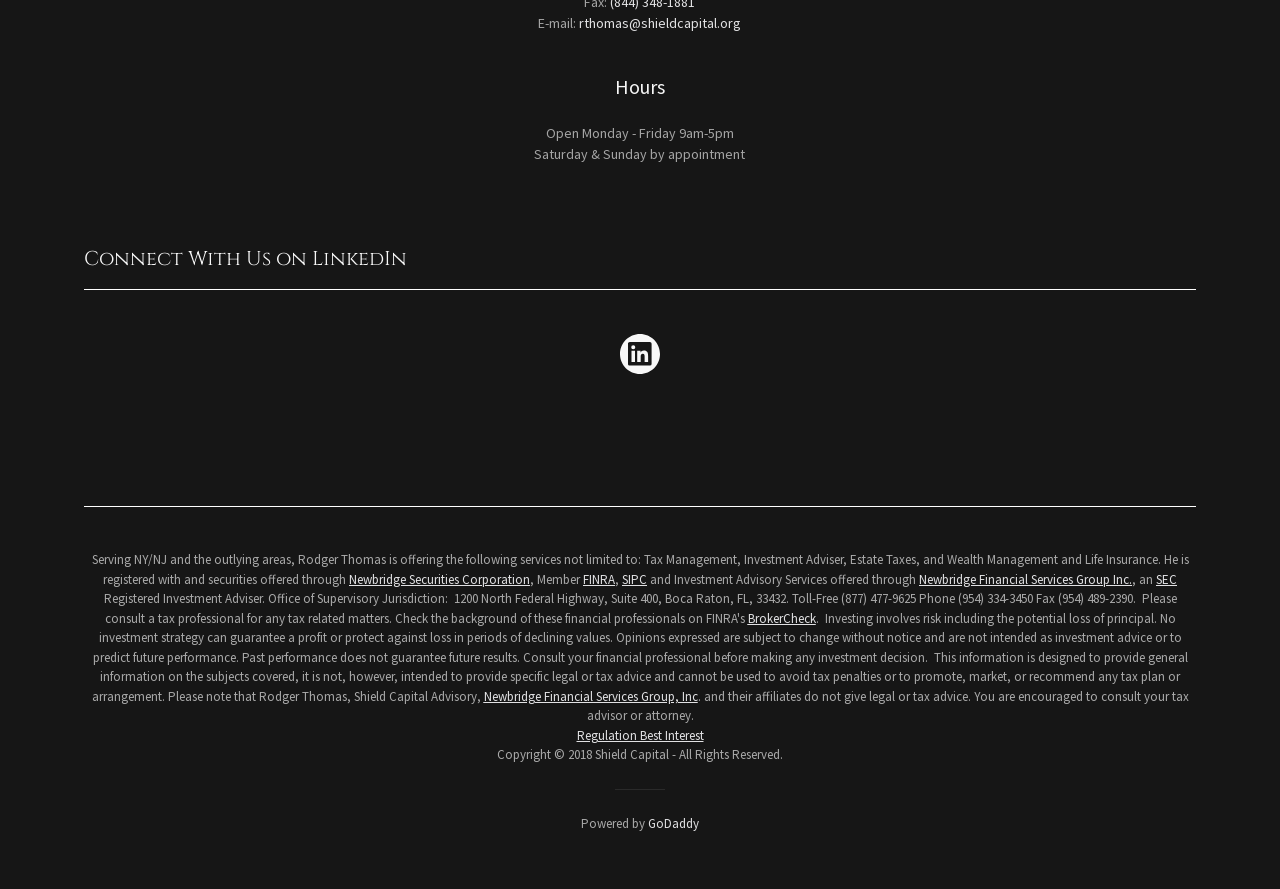Determine the bounding box coordinates for the area that needs to be clicked to fulfill this task: "Visit Newbridge Securities Corporation website". The coordinates must be given as four float numbers between 0 and 1, i.e., [left, top, right, bottom].

[0.273, 0.642, 0.414, 0.661]